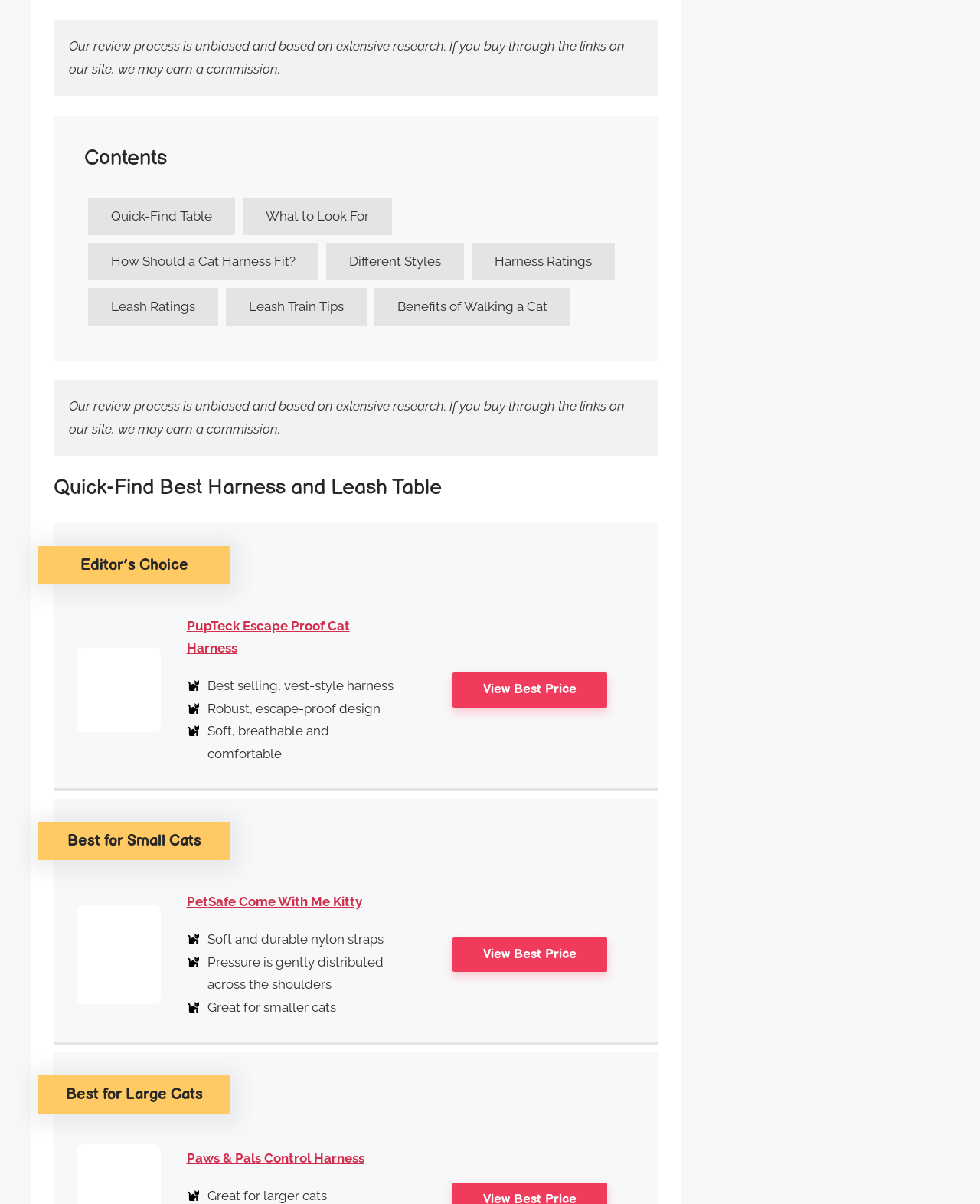What is the benefit of walking a cat?
Can you provide an in-depth and detailed response to the question?

The link 'Benefits of Walking a Cat' is listed under the 'Contents' heading, but the webpage does not provide a direct answer to what the benefits are. It is likely that the webpage provides more information about the benefits of walking a cat in a separate section or article.